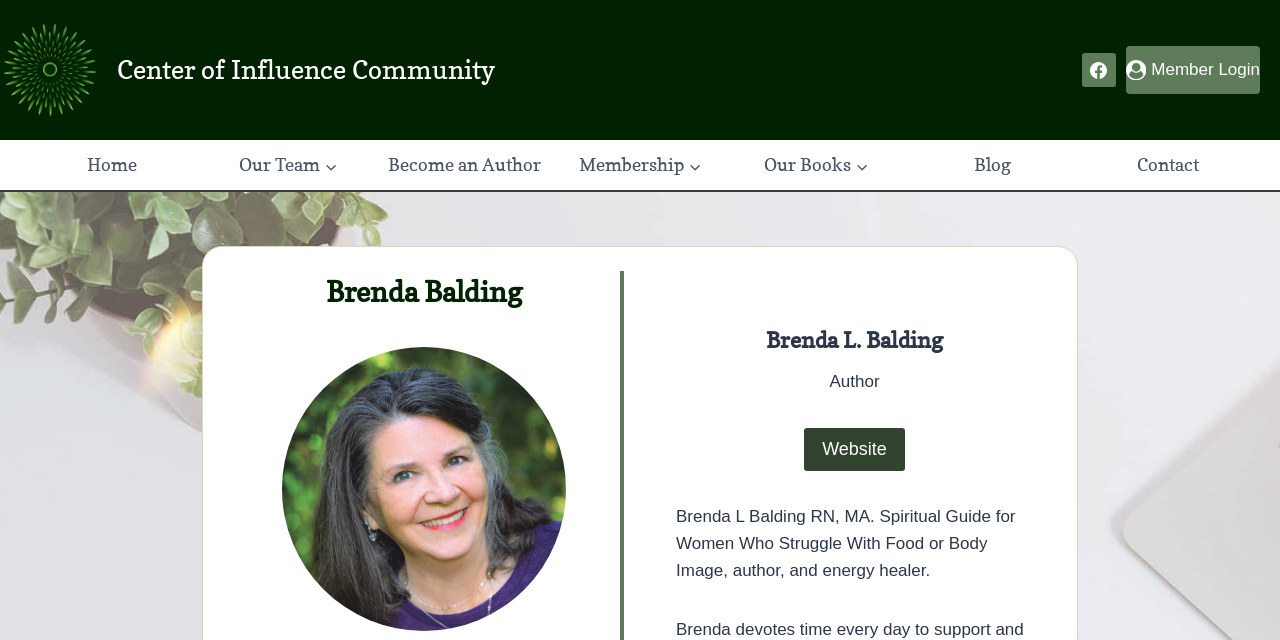Please analyze the image and give a detailed answer to the question:
Is there a login option on the webpage?

I found the answer by looking at the link 'Account Member Login' which suggests that there is a login option available on the webpage.